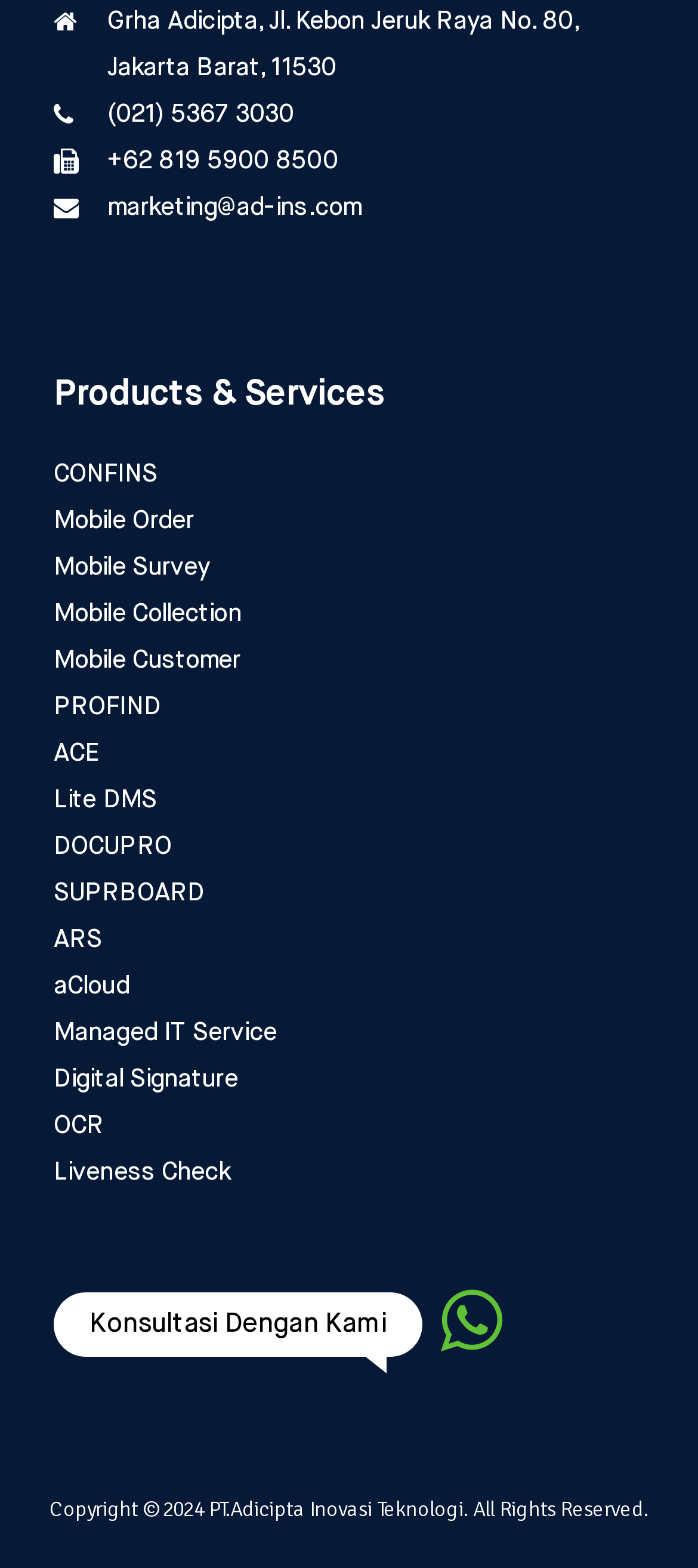What is the phone number of the company?
Based on the image, answer the question with a single word or brief phrase.

(021) 5367 3030